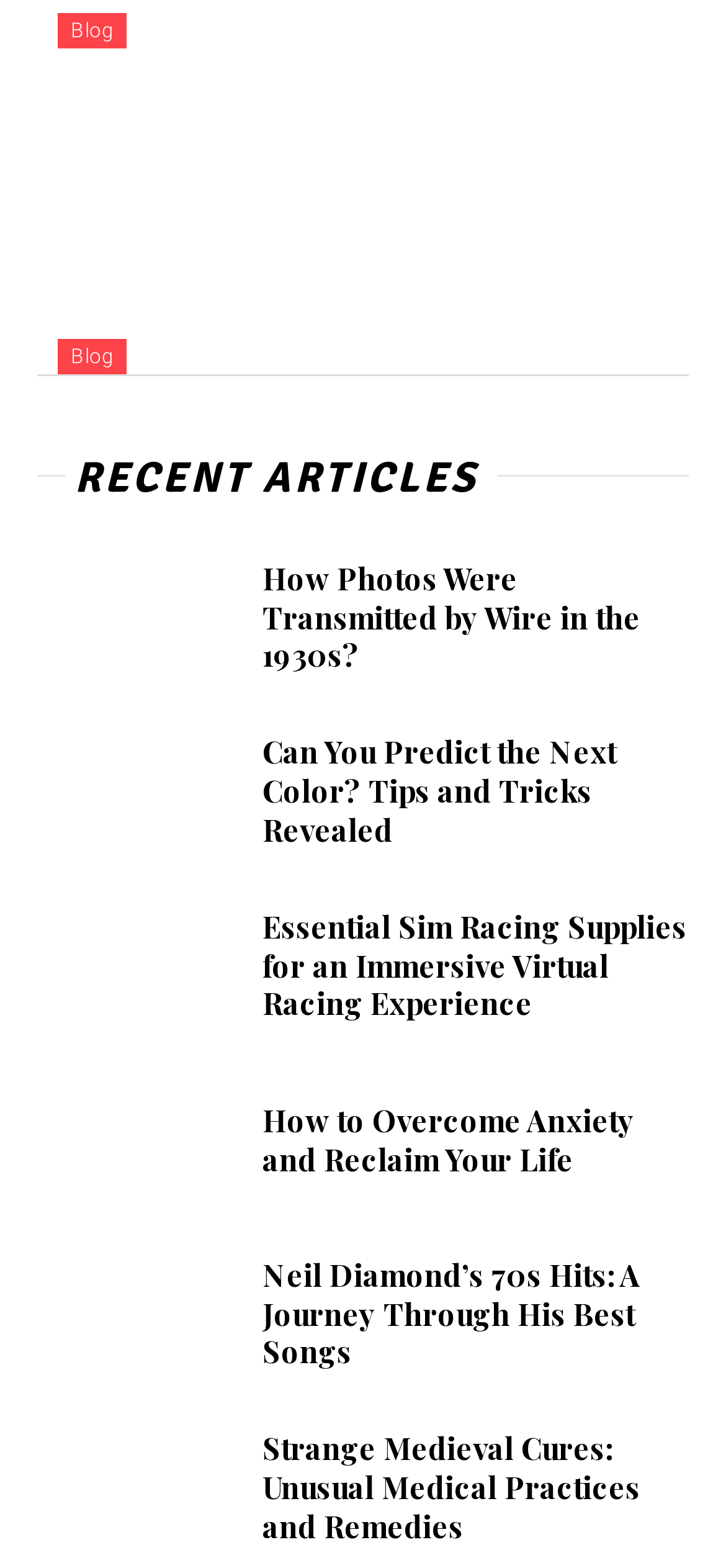What is the category of the article 'Essential Sim Racing Supplies for an Immersive Virtual Racing Experience'? Based on the image, give a response in one word or a short phrase.

Blog